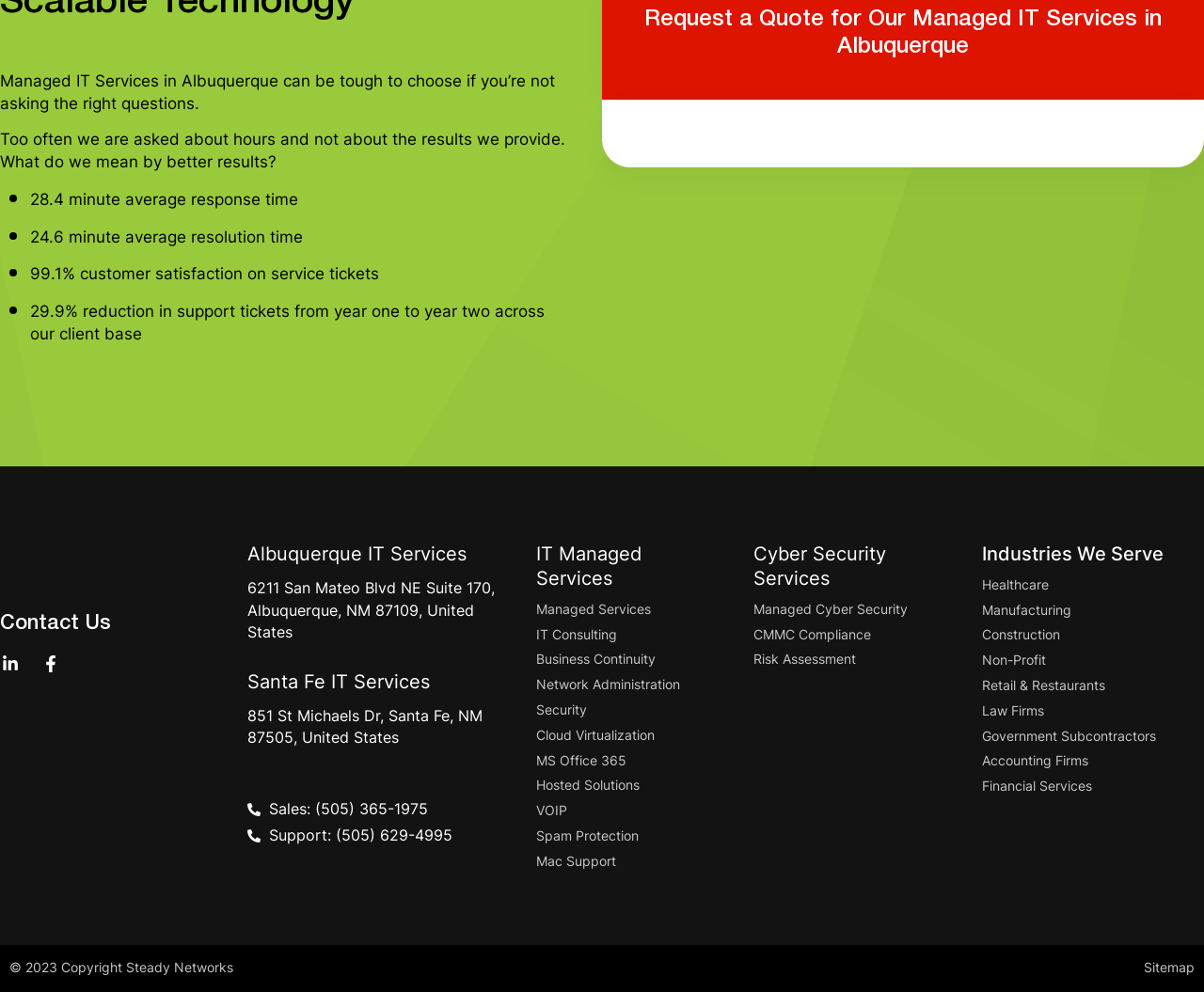What is the percentage of customer satisfaction on service tickets?
Look at the image and answer the question with a single word or phrase.

99.1%